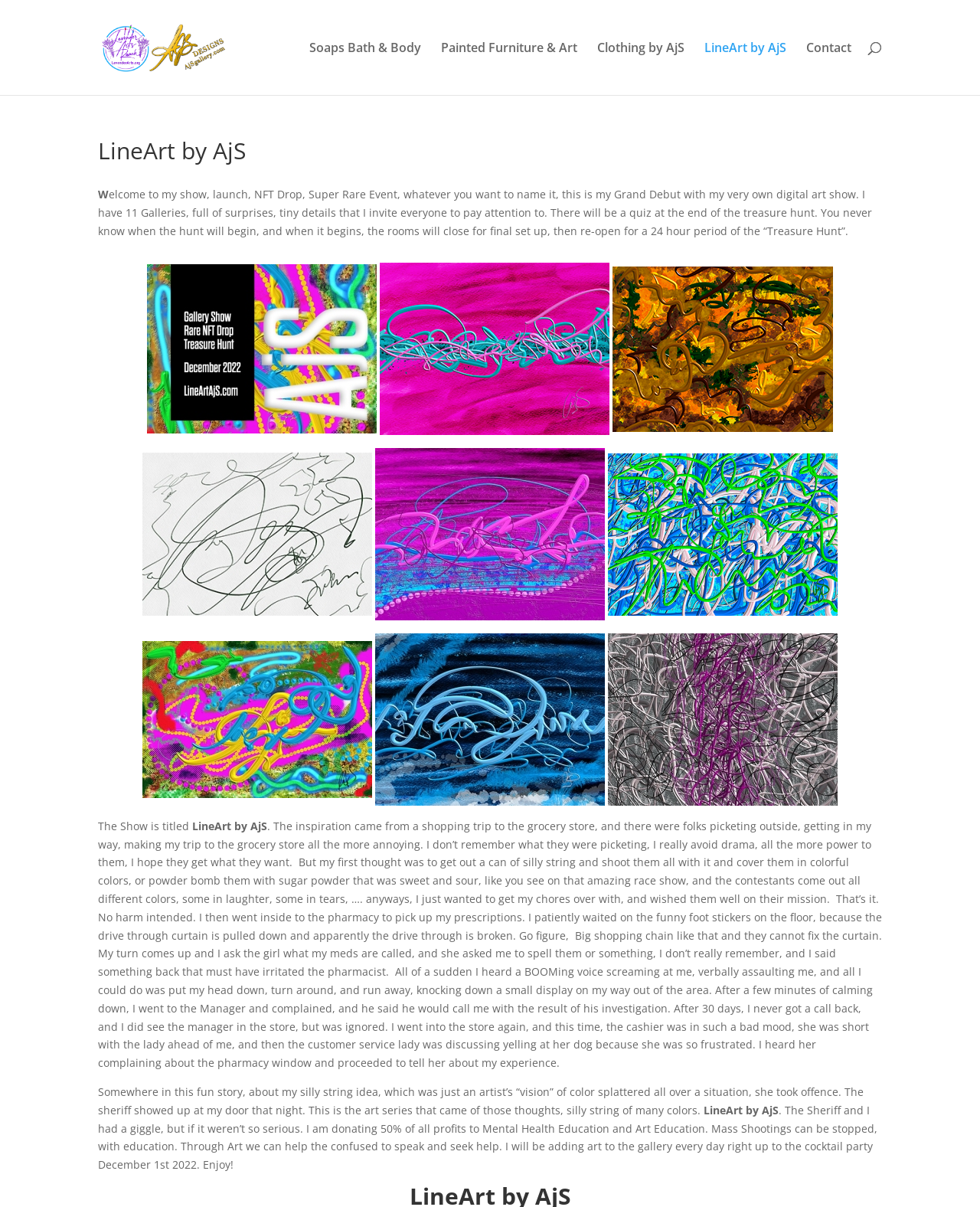What is the inspiration behind the art series?
Could you answer the question with a detailed and thorough explanation?

The inspiration behind the art series can be inferred from the text which explains how the artist got the idea of using silly string to cover people in colorful colors during a shopping trip to the grocery store, where people were picketing outside.